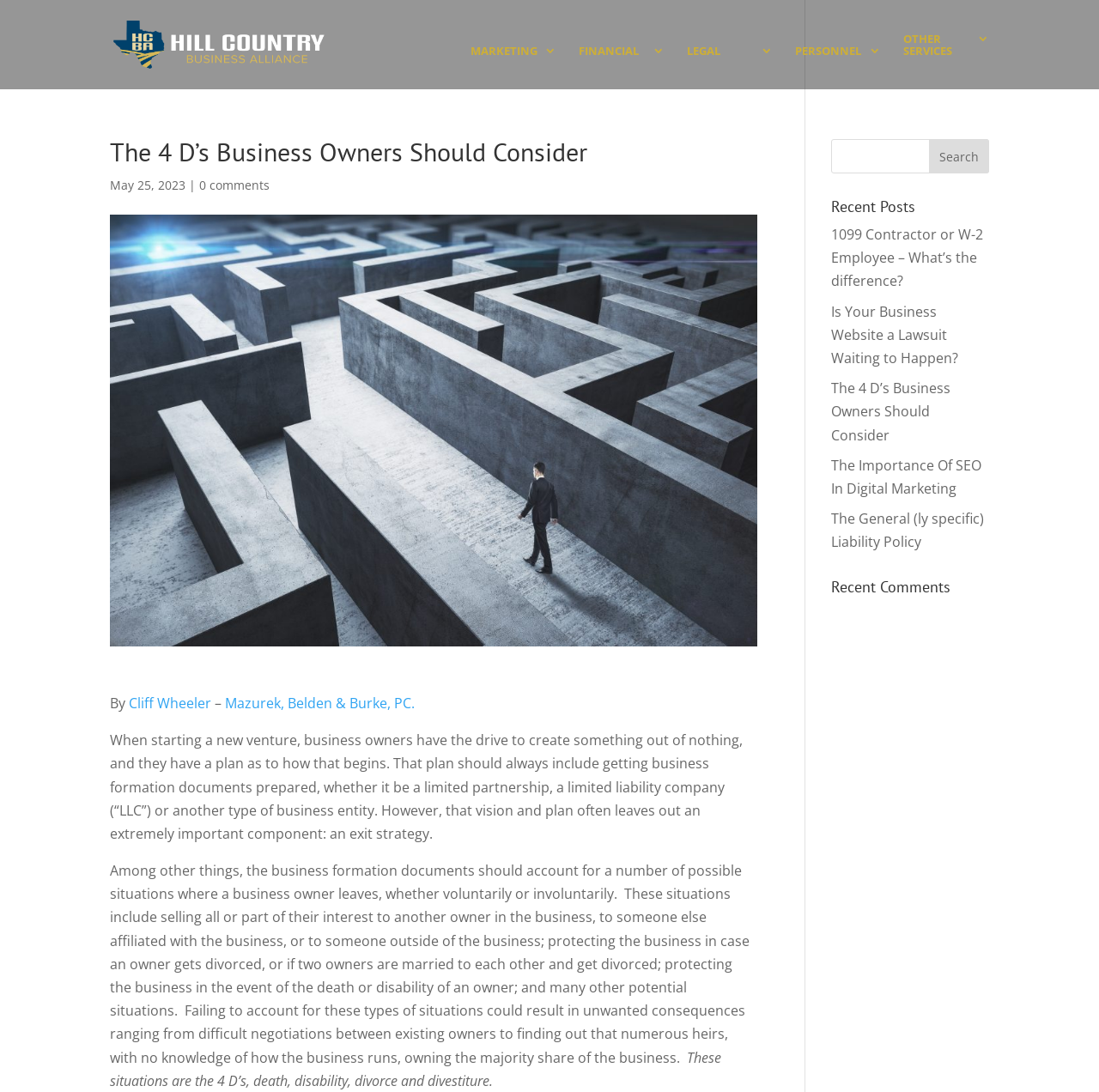Who is the author of the current article?
From the image, respond using a single word or phrase.

Cliff Wheeler